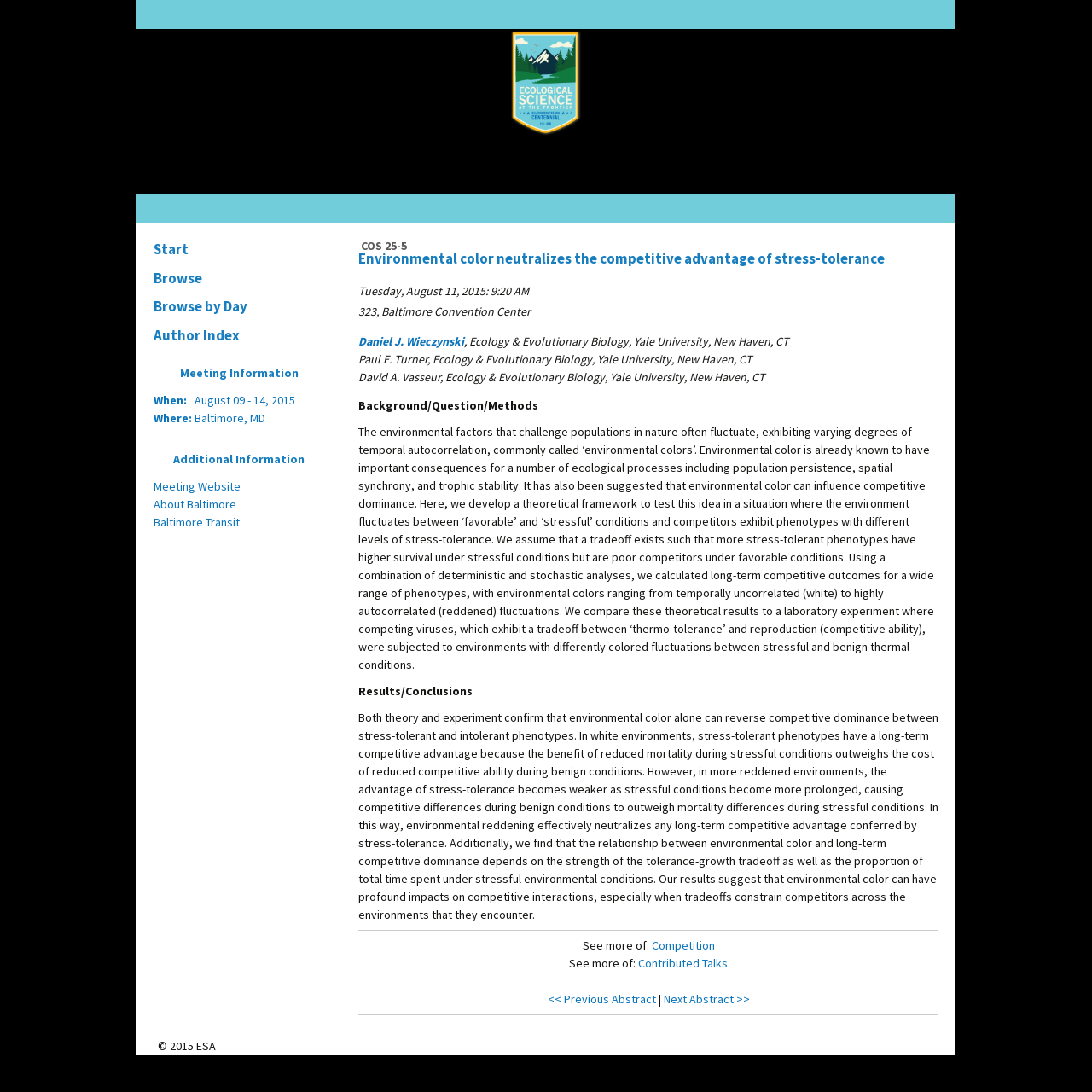Locate the bounding box coordinates of the element that should be clicked to fulfill the instruction: "view the next abstract".

[0.607, 0.908, 0.686, 0.922]